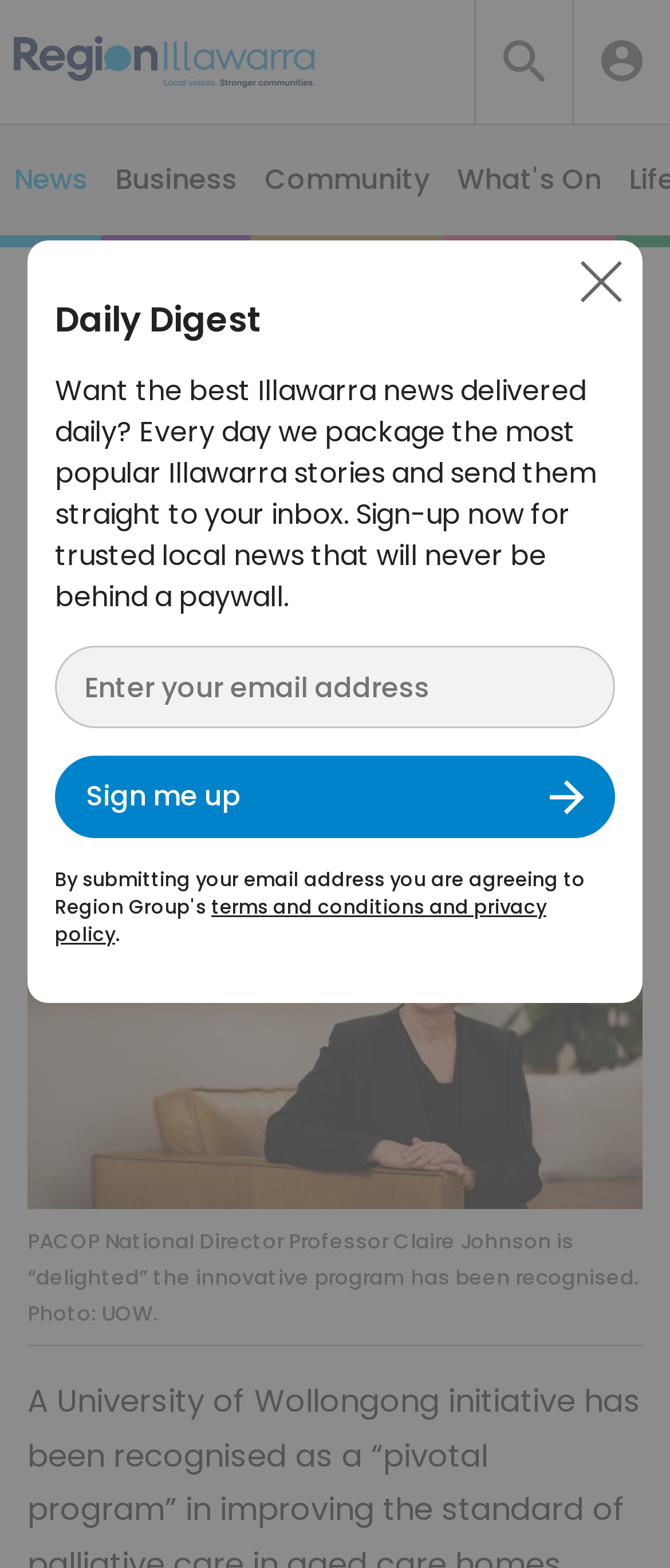Carefully examine the image and provide an in-depth answer to the question: What is the function of the button with the '' icon?

The button with the '' icon is used to sign up for the Daily Digest, as indicated by the text 'Sign me up' and its proximity to the 'Enter your email address' textbox.